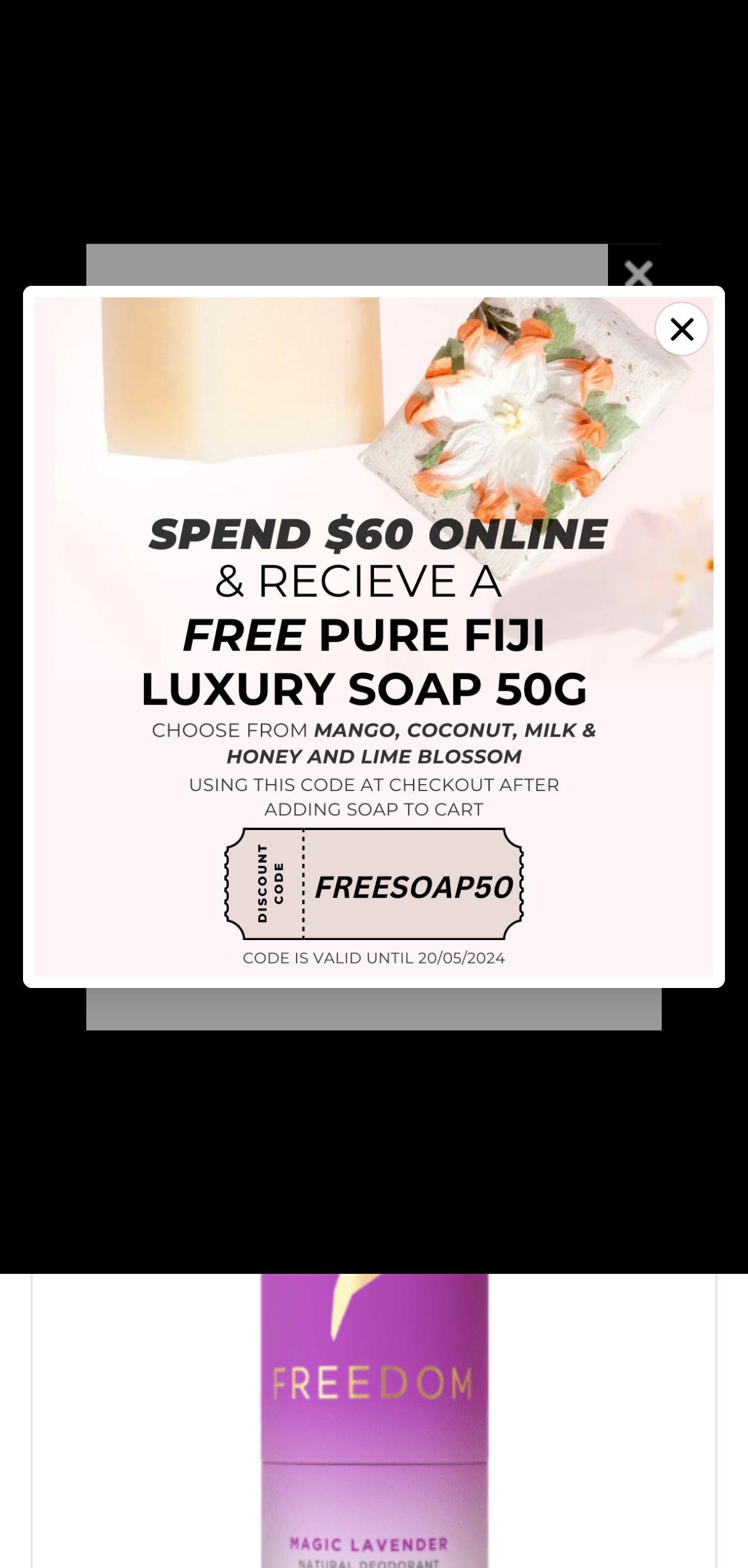What is the text above the textbox?
Deliver a detailed and extensive answer to the question.

I found the answer by looking at the StaticText 'Subscribe and get notified at first on the latest update and offers!' which is located above the textbox with the label 'Email address'.